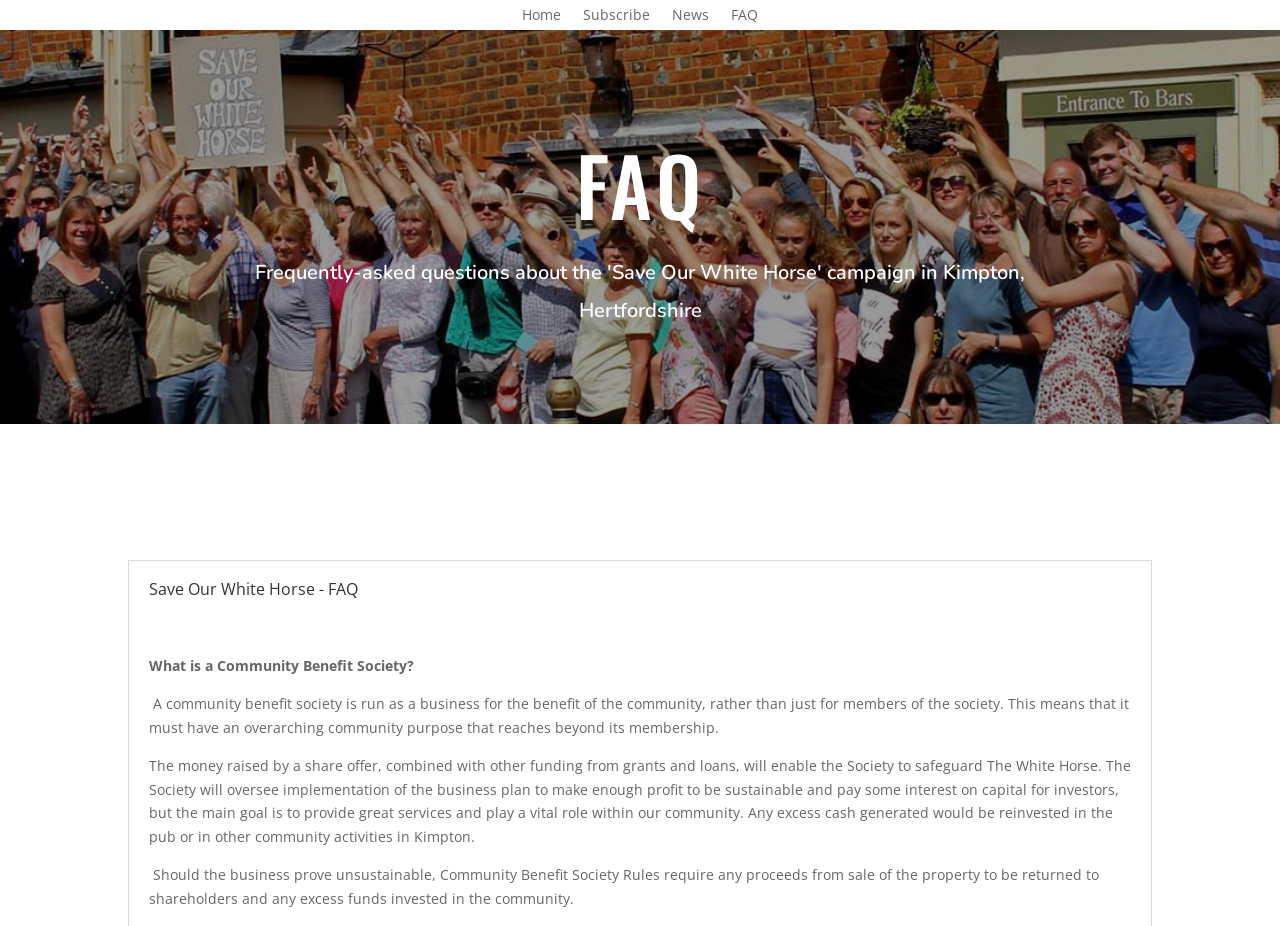Using the information in the image, give a comprehensive answer to the question: 
What is the purpose of a Community Benefit Society?

According to the webpage, a Community Benefit Society is run as a business for the benefit of the community, rather than just for members of the society. This means that it must have an overarching community purpose that reaches beyond its membership.